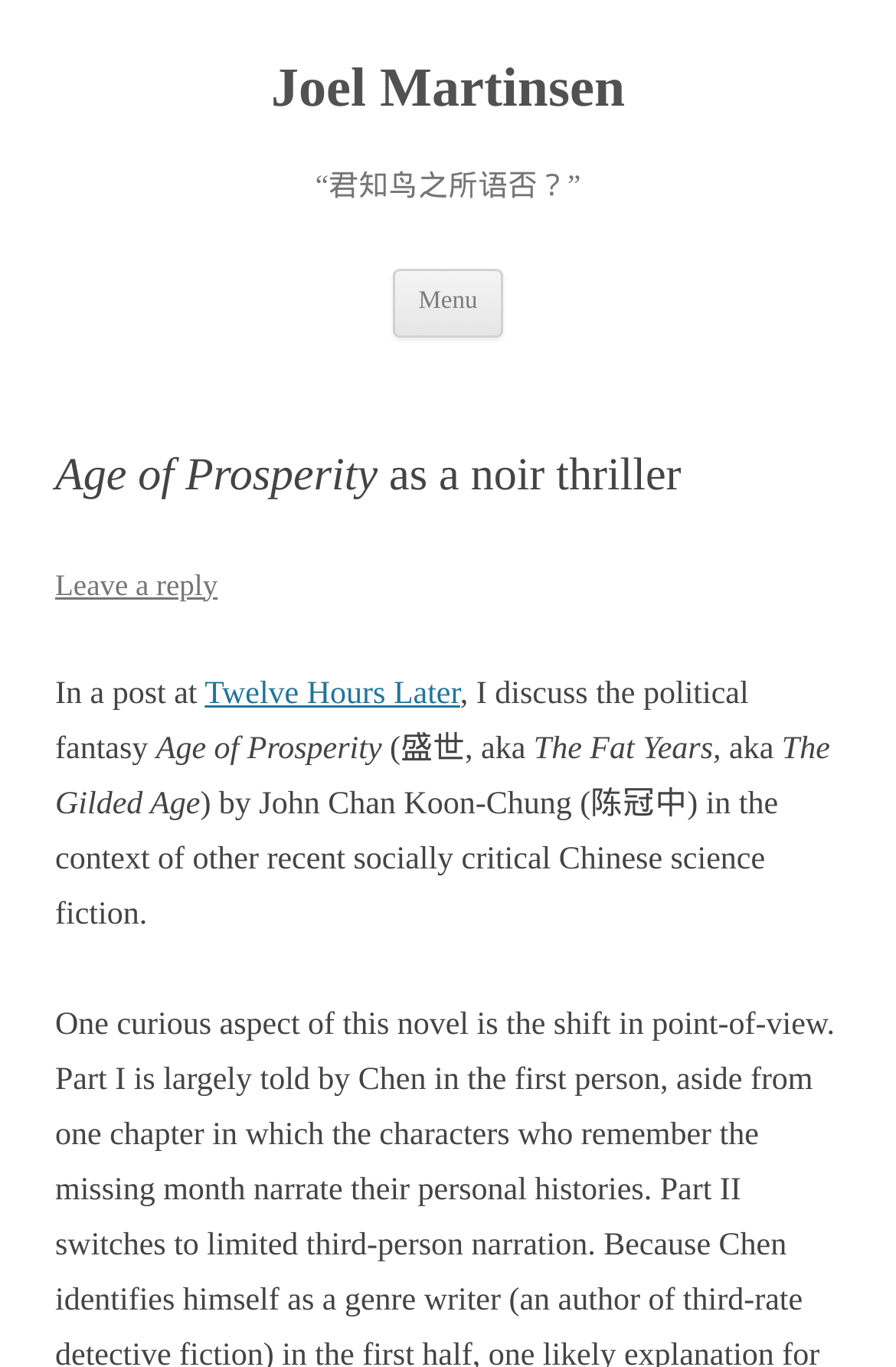Use the information in the screenshot to answer the question comprehensively: What is the title of the article?

The title of the article can be found in the header element, which contains the text 'Age of Prosperity as a noir thriller'. This is a prominent element on the webpage, indicating that it is the main title of the article.